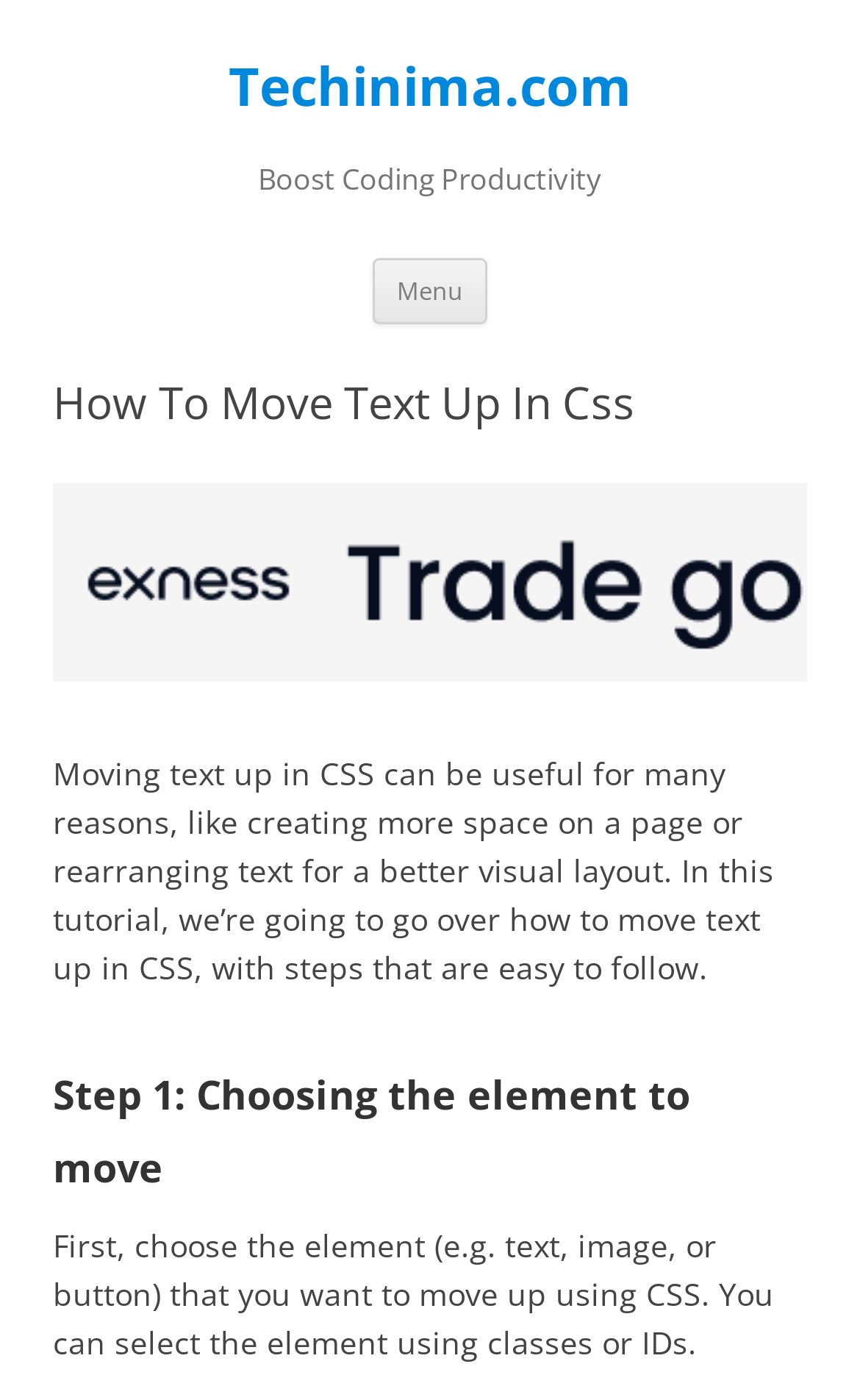What is the first step in moving text up in CSS?
Please look at the screenshot and answer in one word or a short phrase.

Choose the element to move